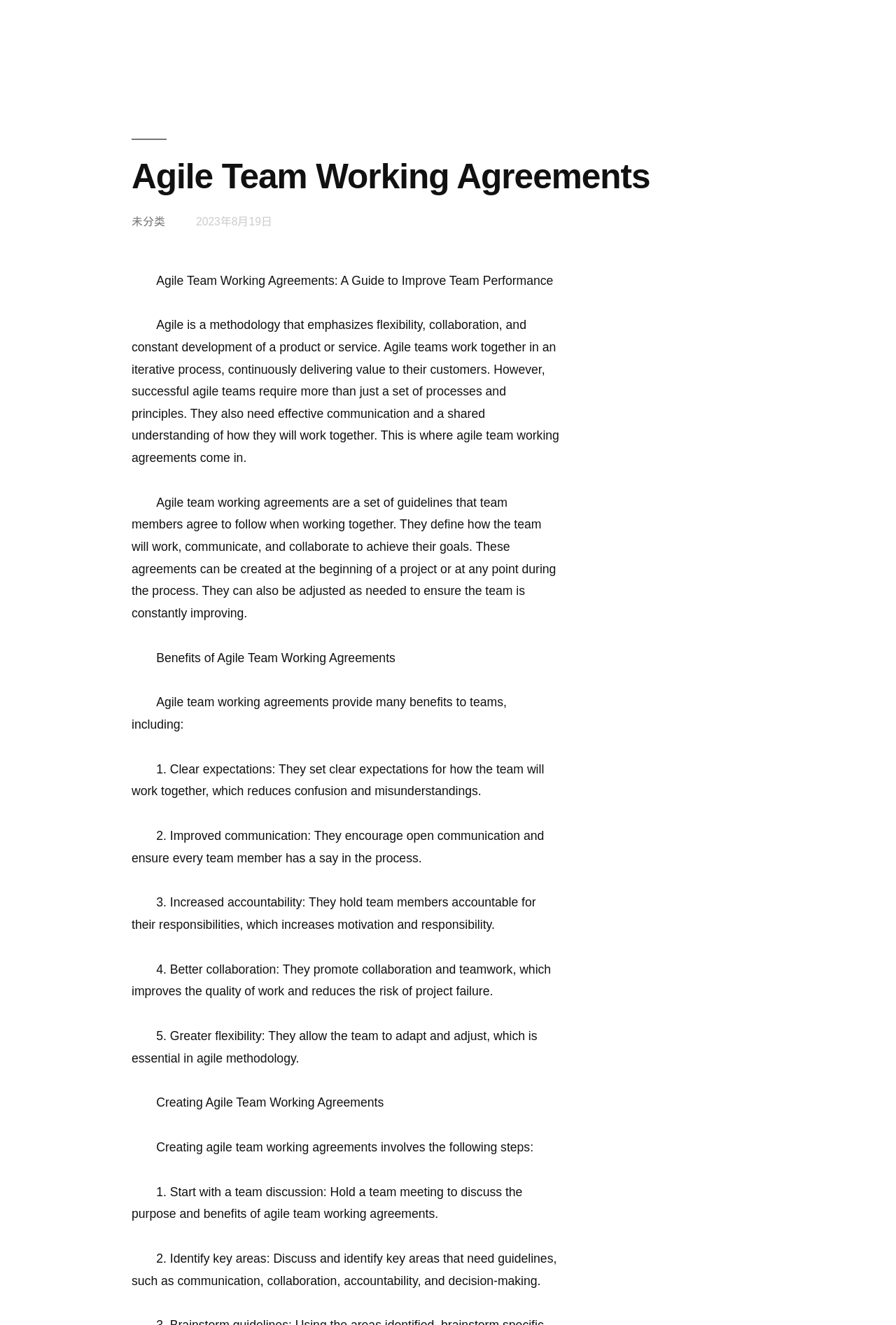What are the benefits of Agile team working agreements?
Examine the image closely and answer the question with as much detail as possible.

According to the webpage, Agile team working agreements provide several benefits, including clear expectations, improved communication, increased accountability, better collaboration, and greater flexibility. These benefits are listed in the section 'Benefits of Agile Team Working Agreements'.